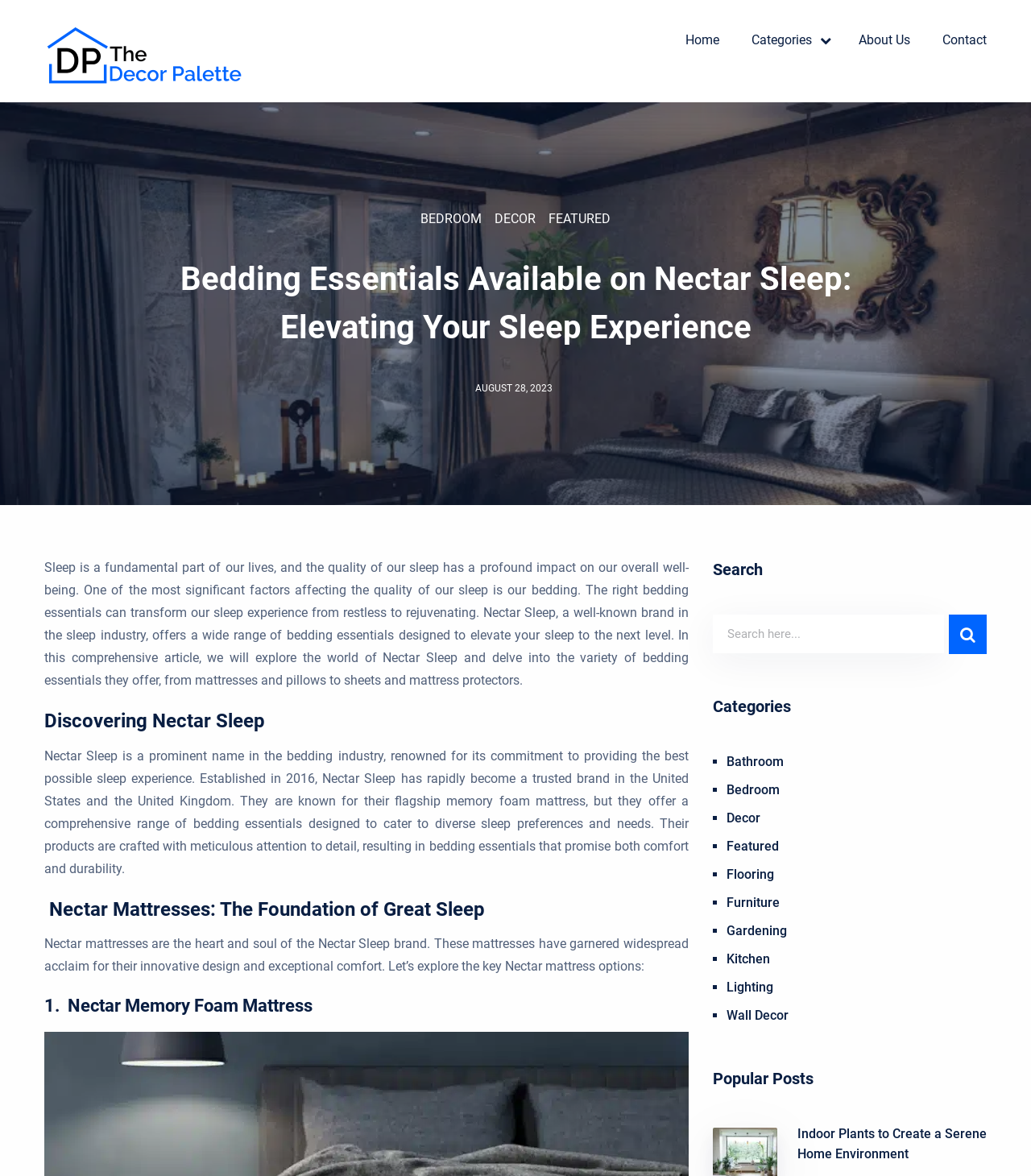Give a succinct answer to this question in a single word or phrase: 
What is the date of the article?

AUGUST 28, 2023